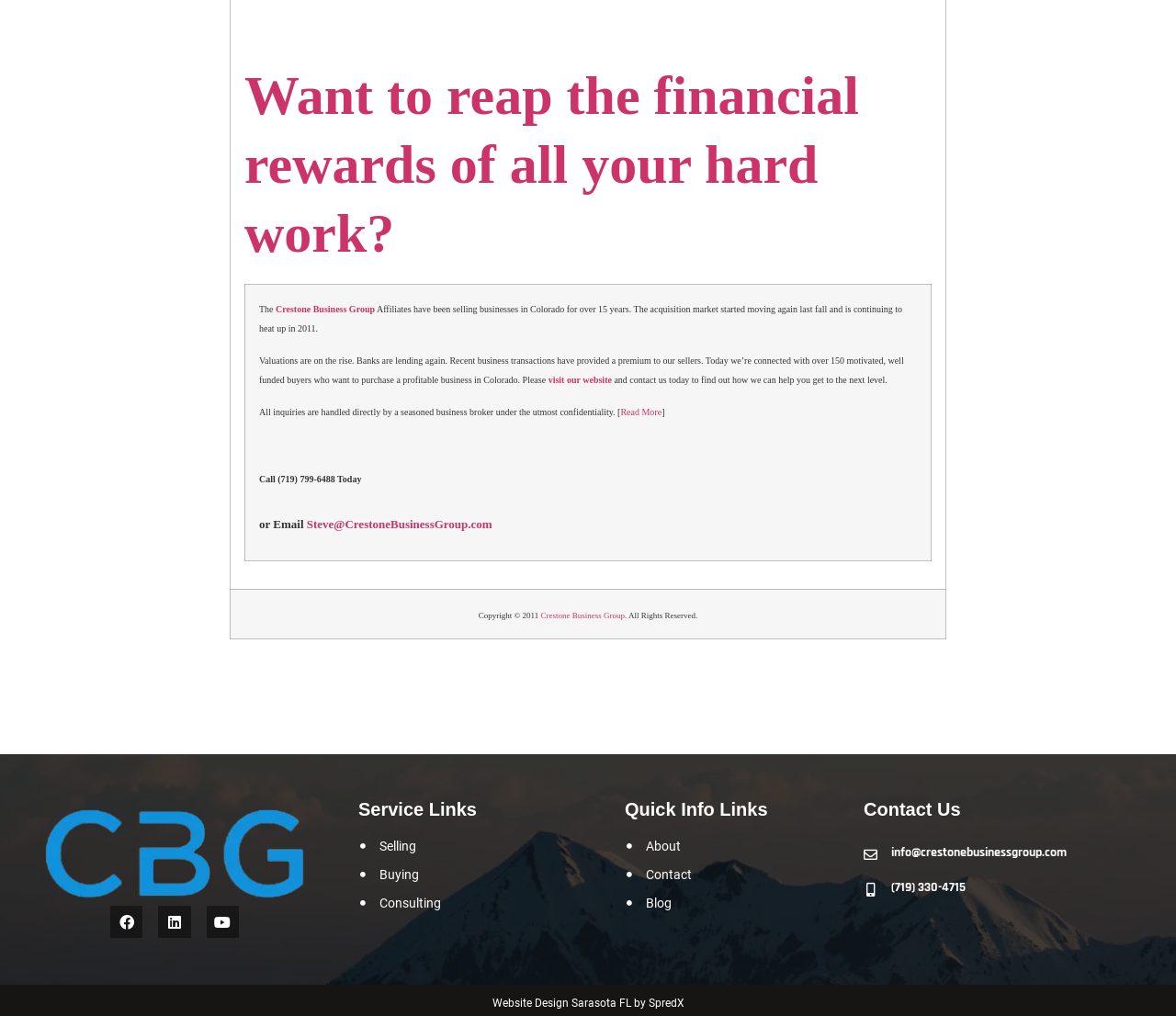Please provide the bounding box coordinate of the region that matches the element description: Selling. Coordinates should be in the format (top-left x, top-left y, bottom-right x, bottom-right y) and all values should be between 0 and 1.

[0.305, 0.824, 0.5, 0.843]